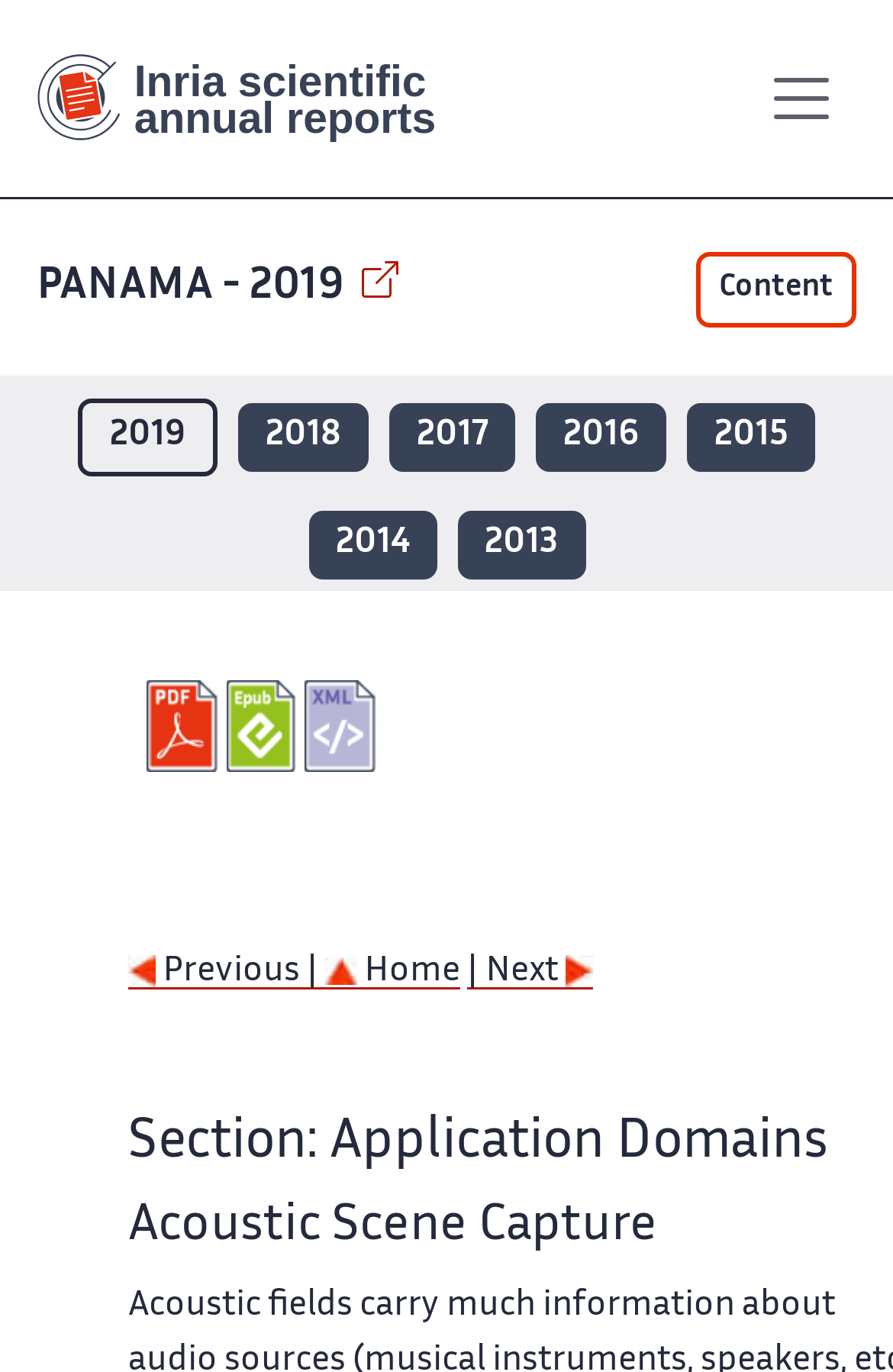What is the shortcut key to go to the previous page?
Use the information from the screenshot to give a comprehensive response to the question.

The shortcut key to go to the previous page can be determined by looking at the link 'previous Previous |' which has a key shortcut of Alt+P, indicating that pressing Alt+P will take the user to the previous page.